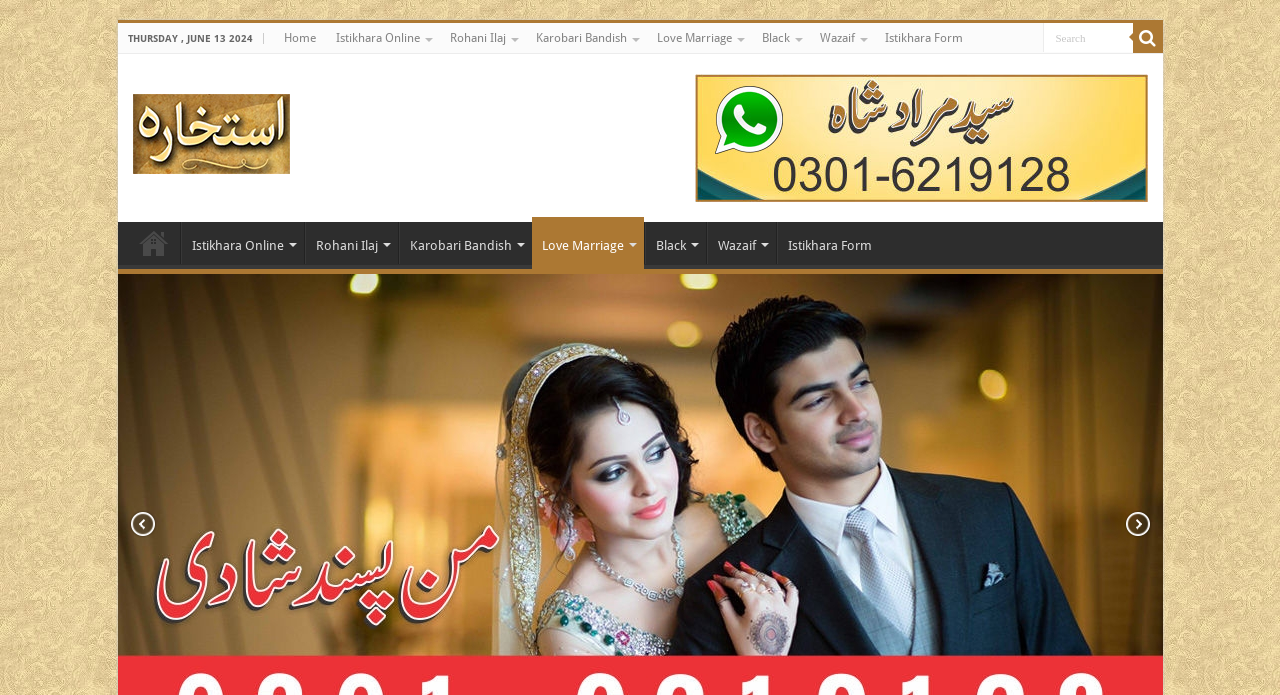Please identify the bounding box coordinates of the clickable area that will allow you to execute the instruction: "learn about rohani ilaj".

[0.343, 0.033, 0.411, 0.076]